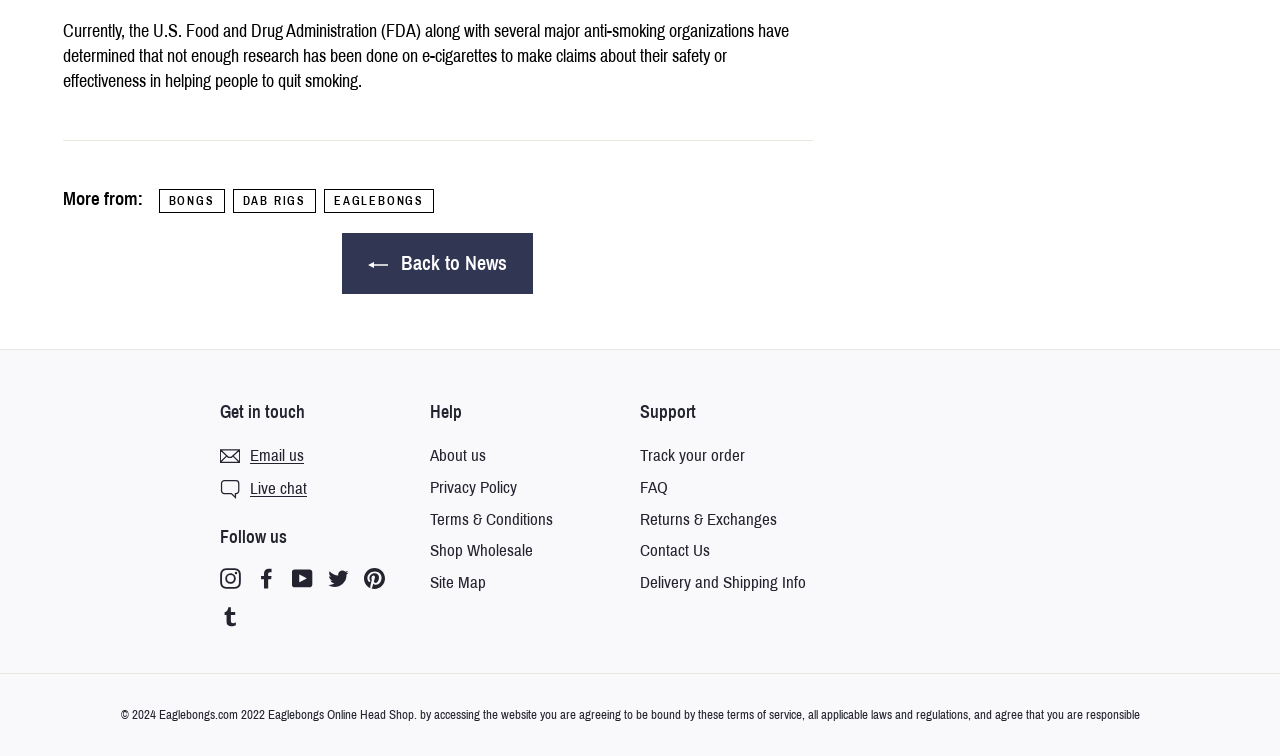Using the details from the image, please elaborate on the following question: What is the purpose of the 'Get in touch' section?

The 'Get in touch' section provides contact information, including email and live chat options, which suggests that its purpose is to facilitate communication with the website or company.